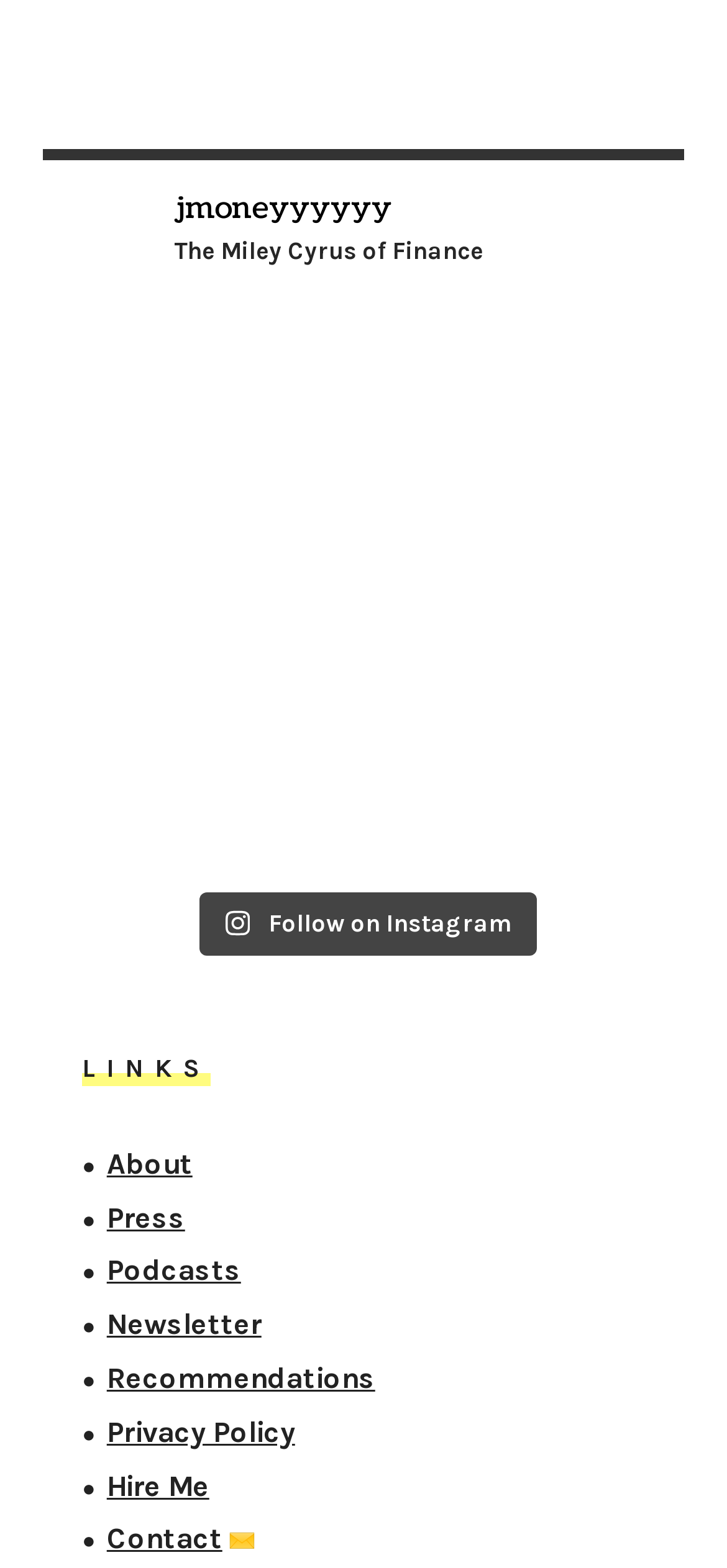Please find the bounding box coordinates of the section that needs to be clicked to achieve this instruction: "Click on the link to jmoneyyyyyy's profile".

[0.06, 0.116, 0.94, 0.175]